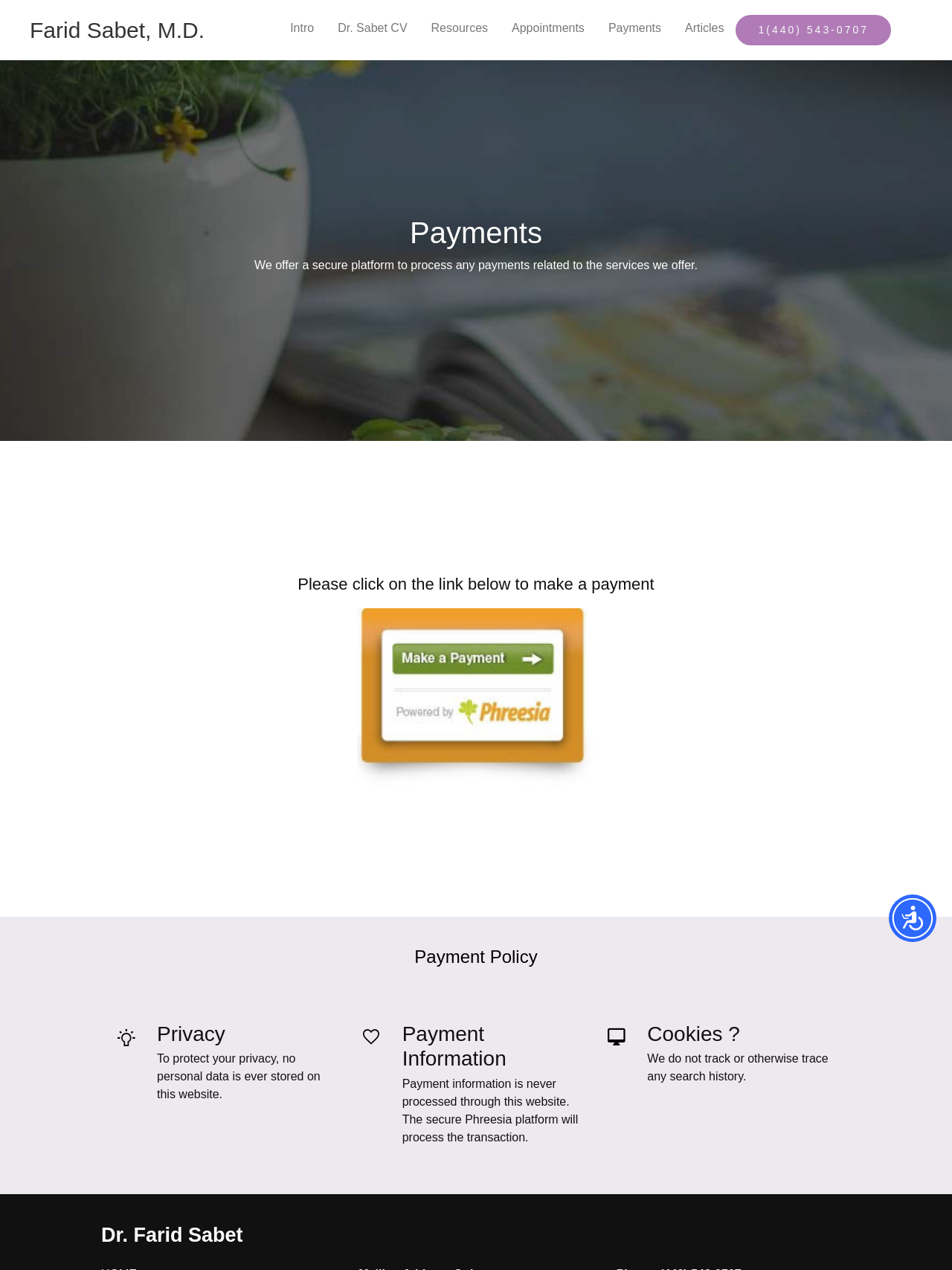What is the name of the platform that processes payment transactions?
Refer to the image and offer an in-depth and detailed answer to the question.

I found the name of the platform by reading the static text 'The secure Phreesia platform will process the transaction.' which indicates that Phreesia is the platform used for payment transactions.